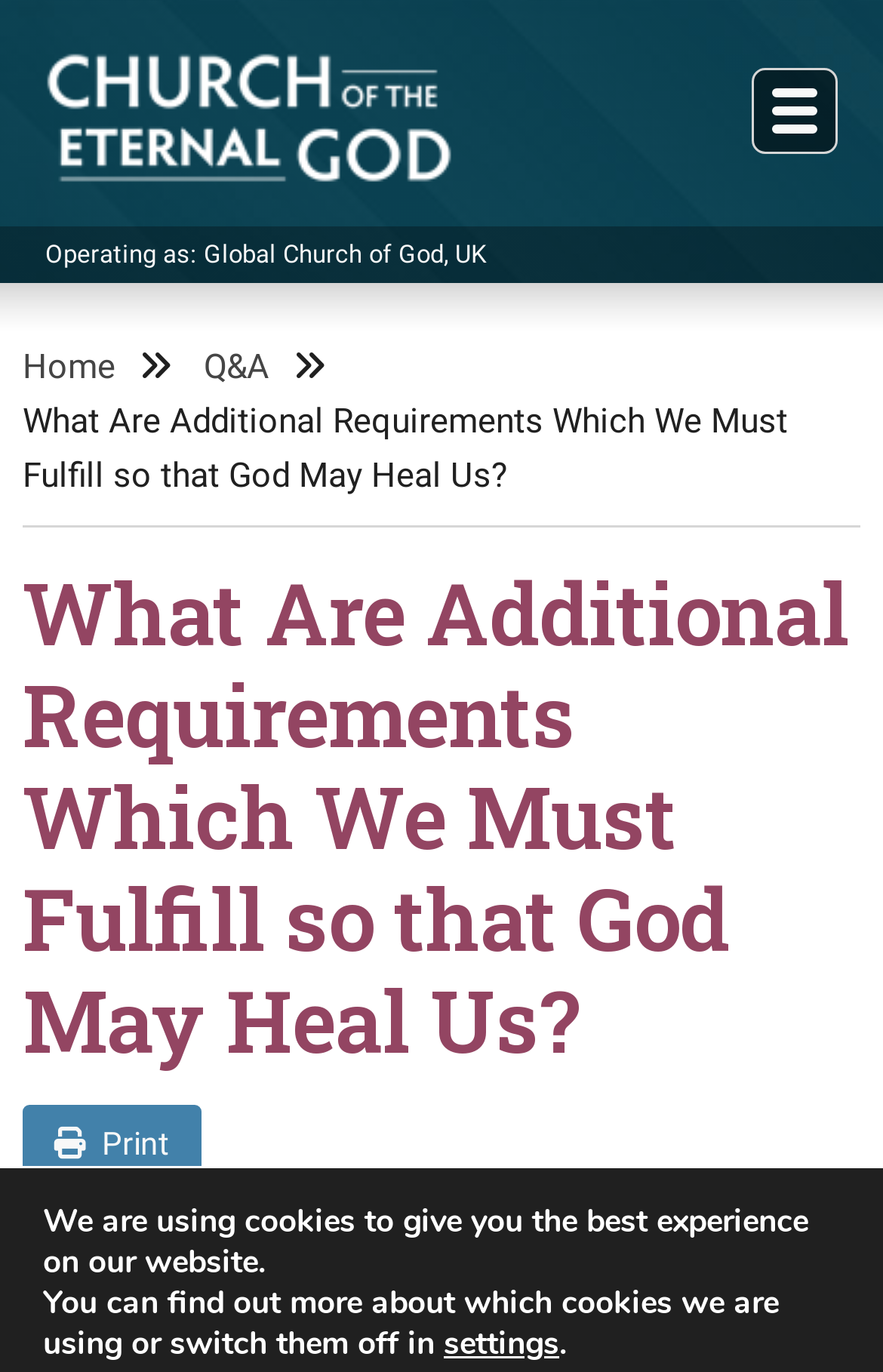Please specify the bounding box coordinates of the area that should be clicked to accomplish the following instruction: "Go to 'STANDINGWATCH'". The coordinates should consist of four float numbers between 0 and 1, i.e., [left, top, right, bottom].

[0.0, 0.326, 0.326, 0.394]